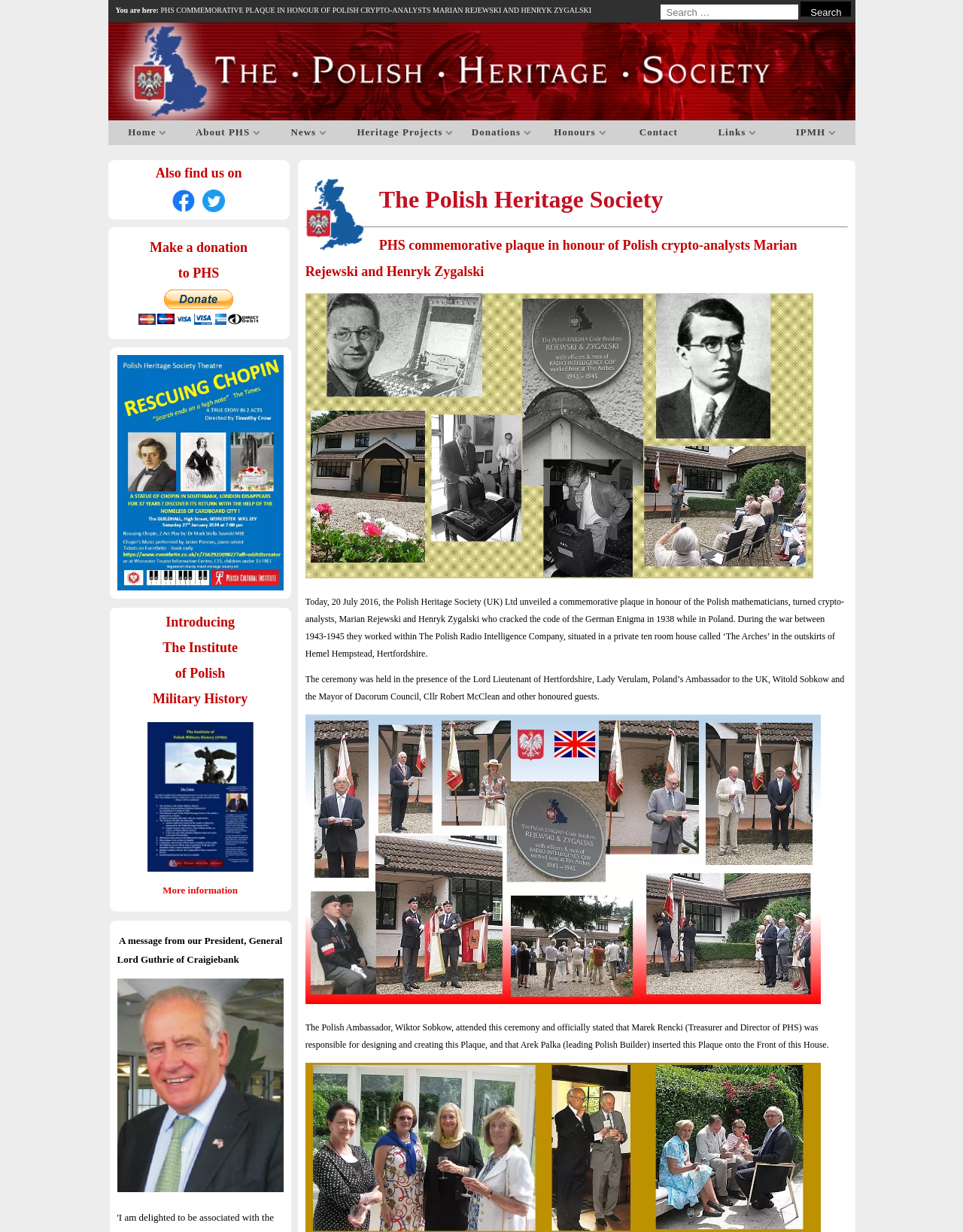Please extract and provide the main headline of the webpage.

The Polish Heritage Society